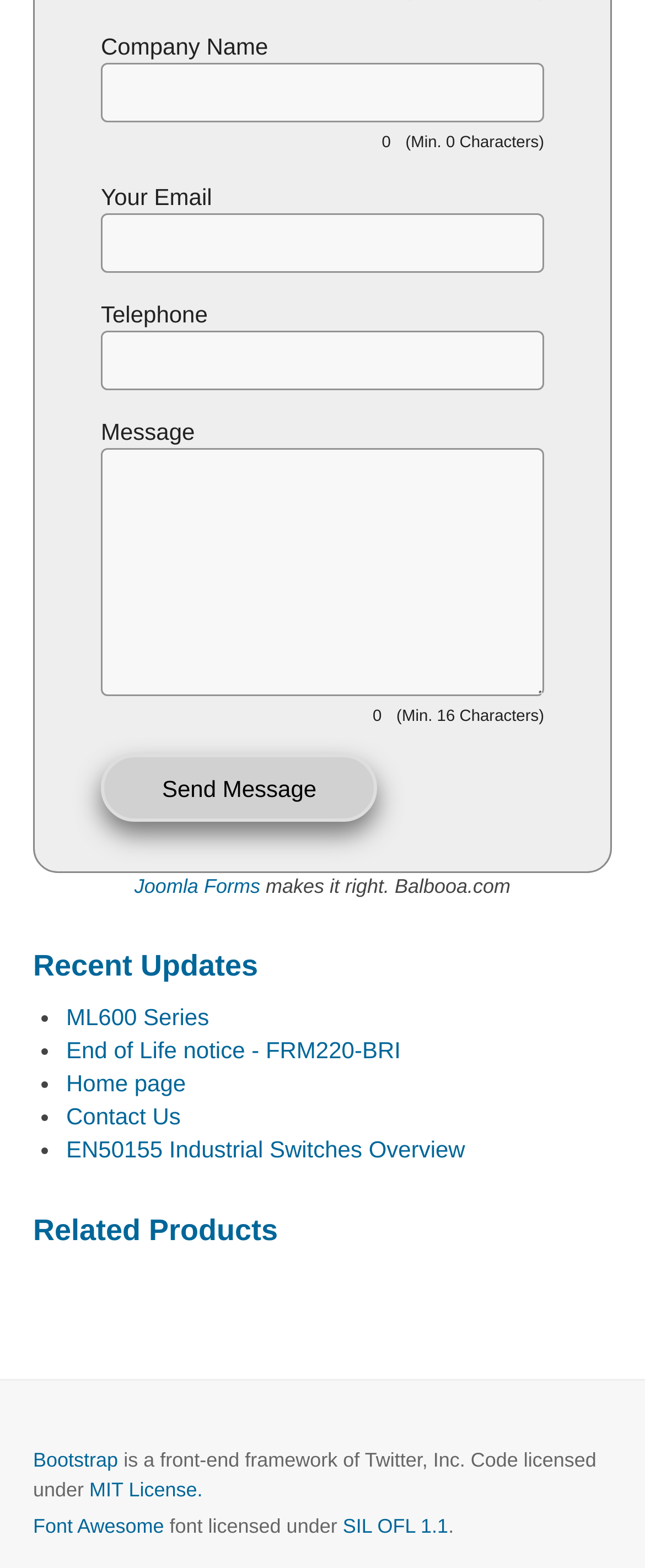What is the minimum character limit for the message?
From the image, provide a succinct answer in one word or a short phrase.

16 Characters